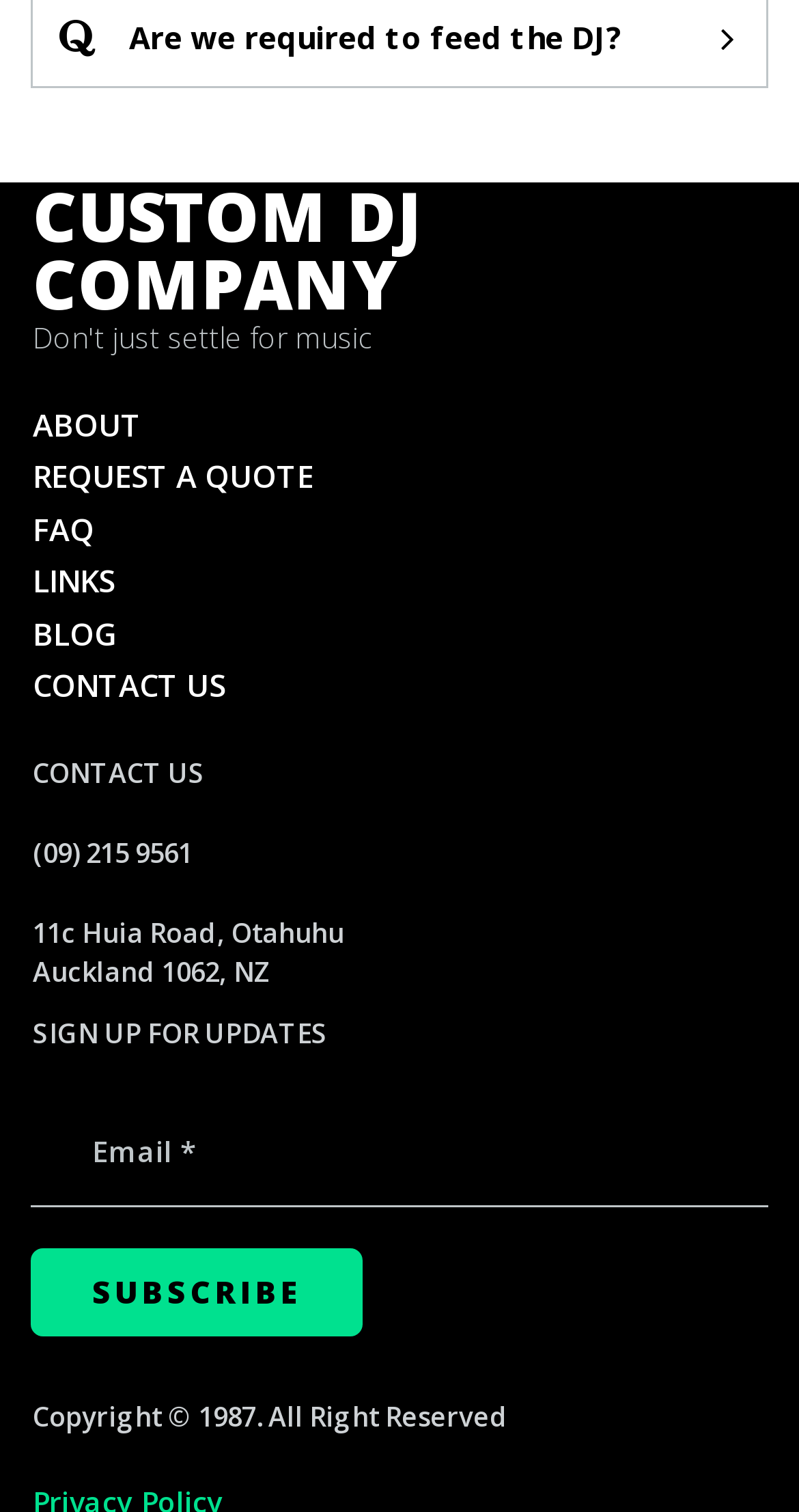What is the address?
Could you give a comprehensive explanation in response to this question?

The address can be found in the middle section of the webpage, where it is written as a series of static texts '11c Huia Road, Otahuhu', 'Auckland 1062, NZ'.